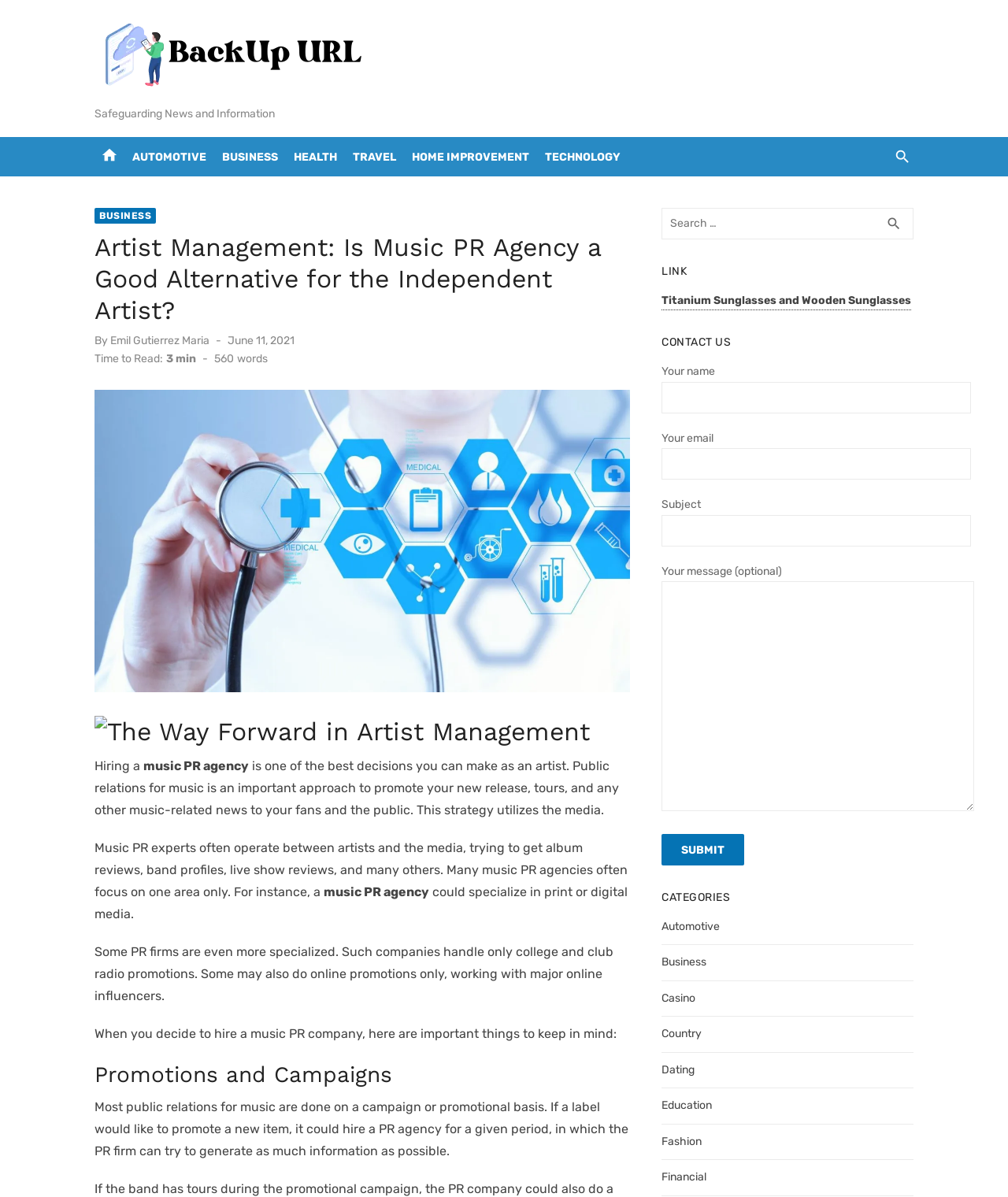Determine the bounding box coordinates of the region that needs to be clicked to achieve the task: "Click on the 'home' link".

[0.097, 0.119, 0.12, 0.139]